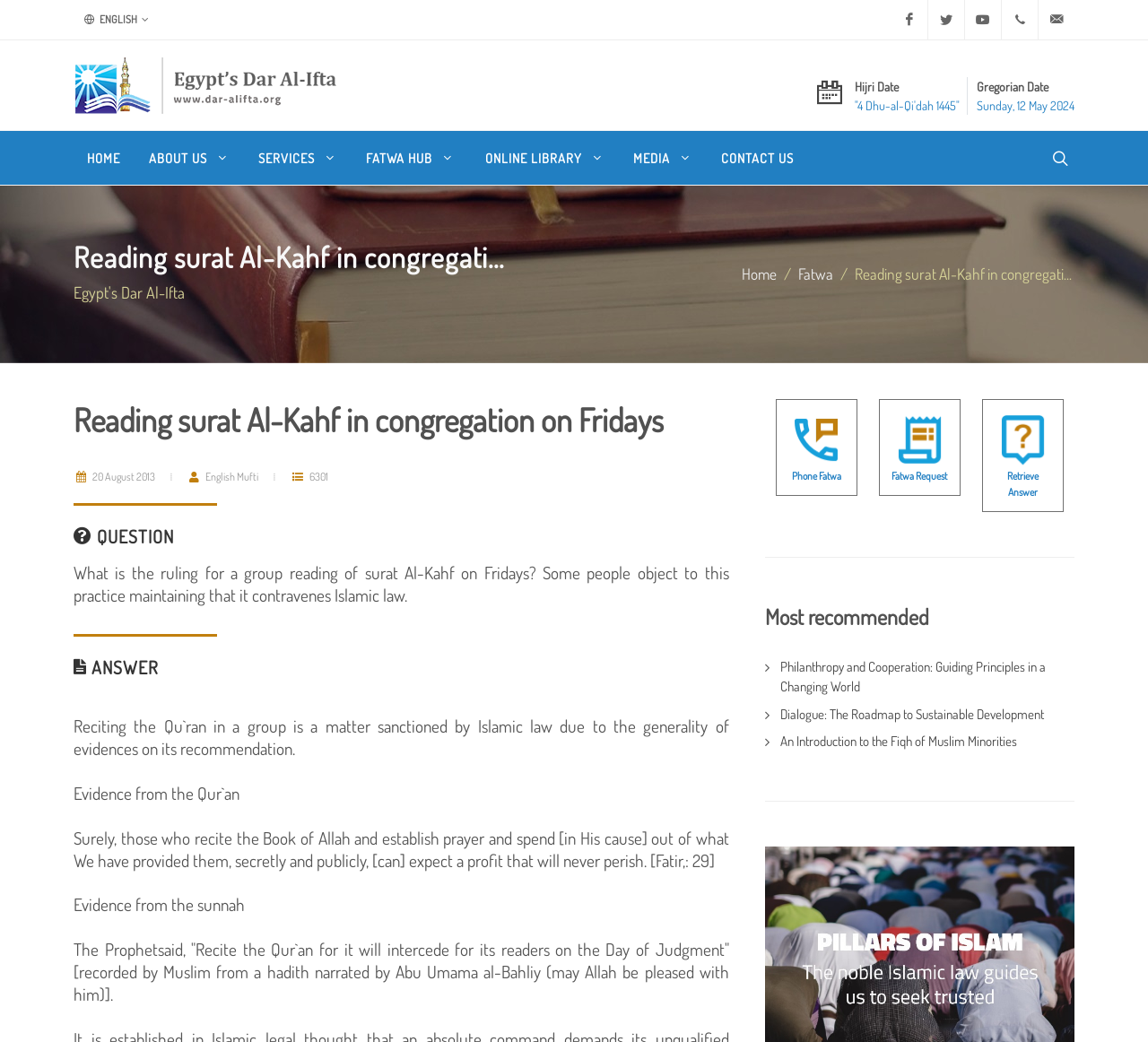Identify the bounding box coordinates of the region I need to click to complete this instruction: "Click the English link".

[0.064, 0.0, 0.139, 0.038]